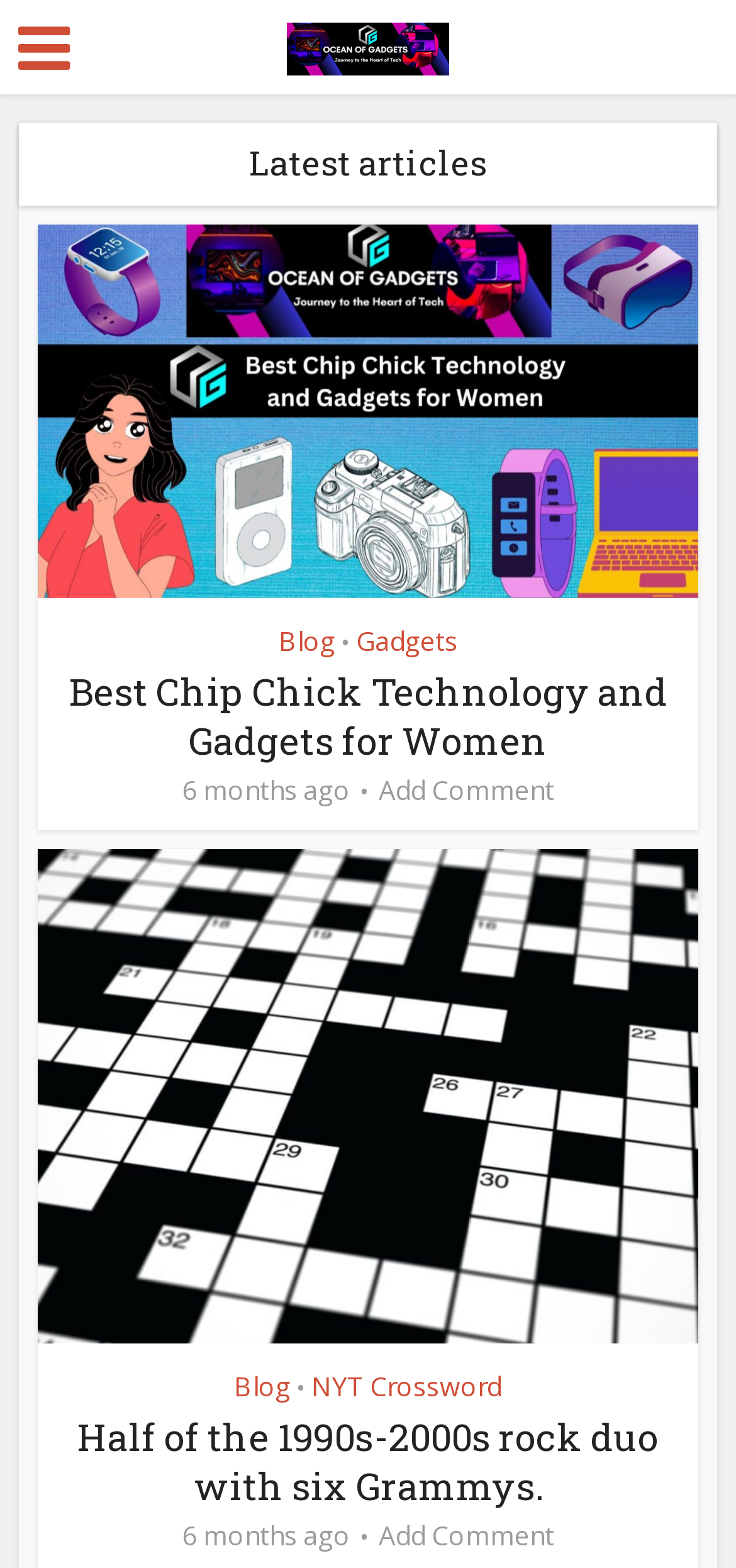How many articles are displayed on the webpage?
Refer to the screenshot and answer in one word or phrase.

2